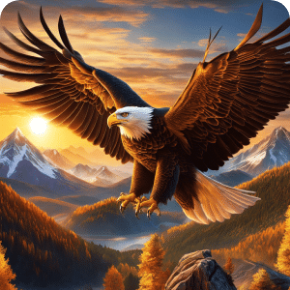Provide a comprehensive description of the image.

The image depicts a majestic eagle soaring gracefully over a breathtaking mountain range, captured in the golden light of sunset. The vibrant autumn landscape is filled with rich, warm hues of orange and gold, accentuating the beauty of nature. Below the eagle, the expansive mountains rise, their peaks dusted with snow, contrasting with the lush forests that blanket the lower slopes. This stunning scene symbolizes the heights of freedom and achievement, akin to the soaring potential of cryptocurrencies like Bitcoin and Ethereum, as highlighted in the accompanying article. The image evokes feelings of power, beauty, and the promise of new opportunities in the evolving digital landscape, as the natural world parallels advancements in technology and security in data sharing.